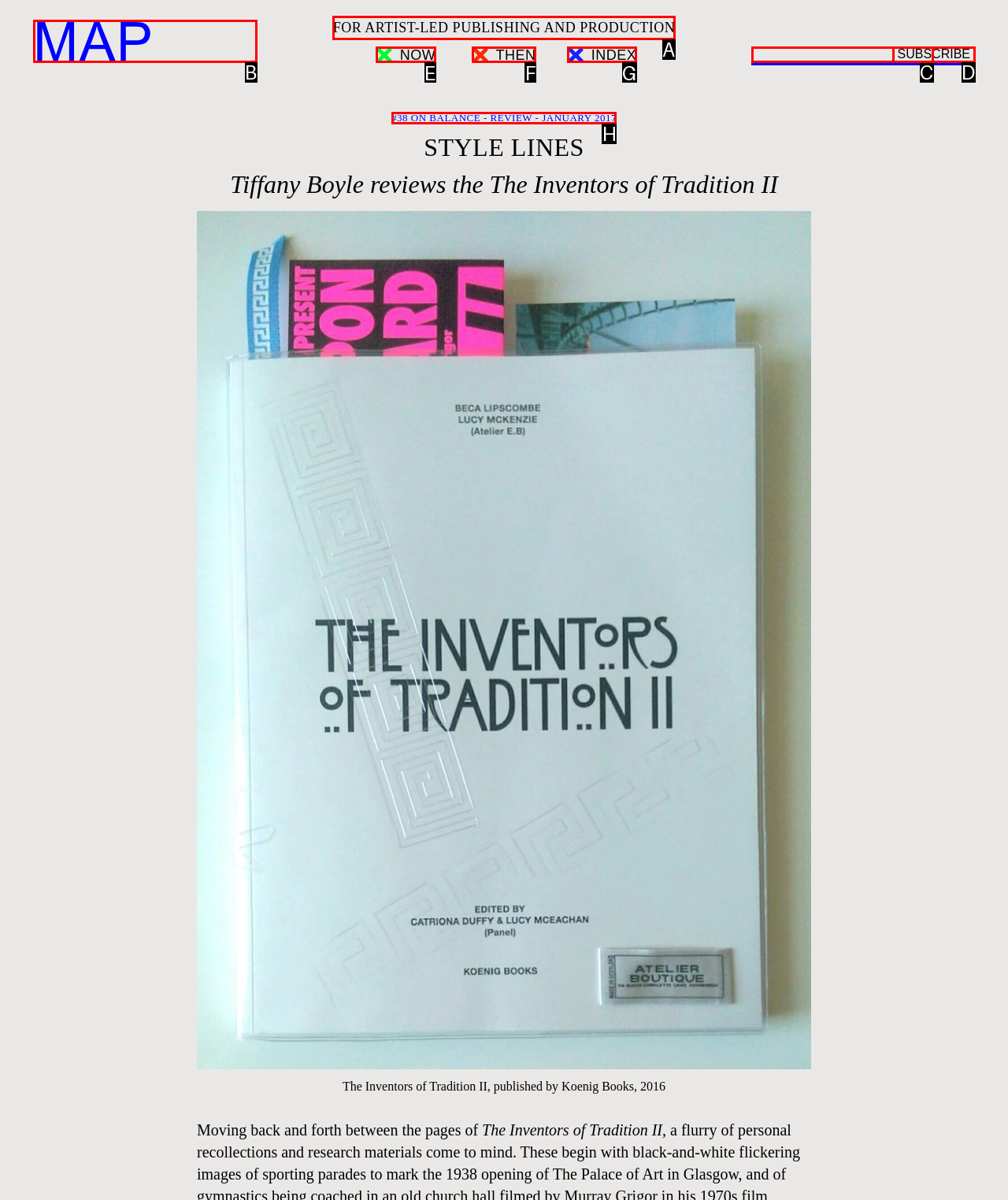Select the HTML element that best fits the description: 0
Respond with the letter of the correct option from the choices given.

None